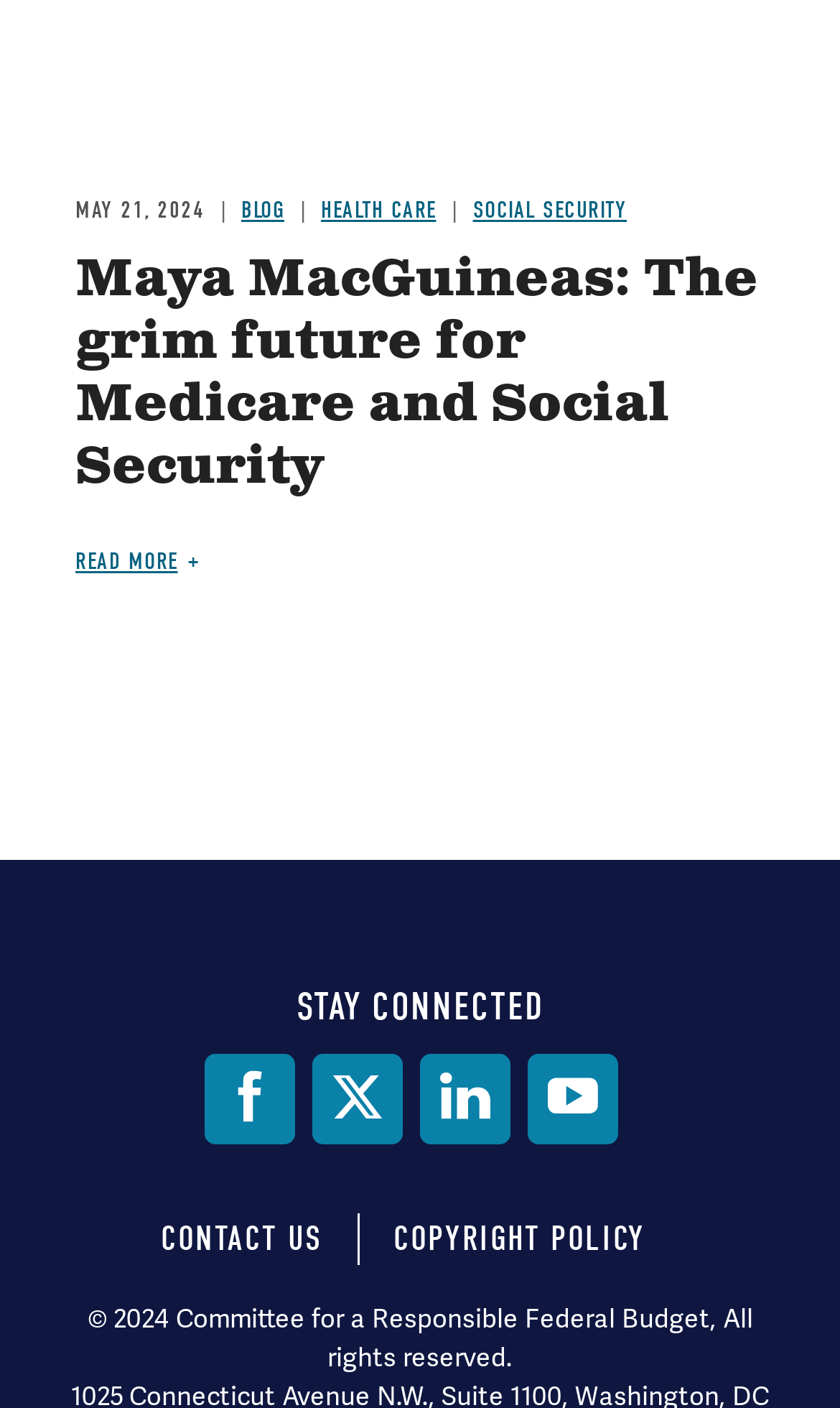Utilize the information from the image to answer the question in detail:
What is the copyright information?

I found the StaticText element with bounding box coordinates [0.104, 0.925, 0.896, 0.977] which contains the copyright information '2024 Committee for a Responsible Federal Budget, All rights reserved'.